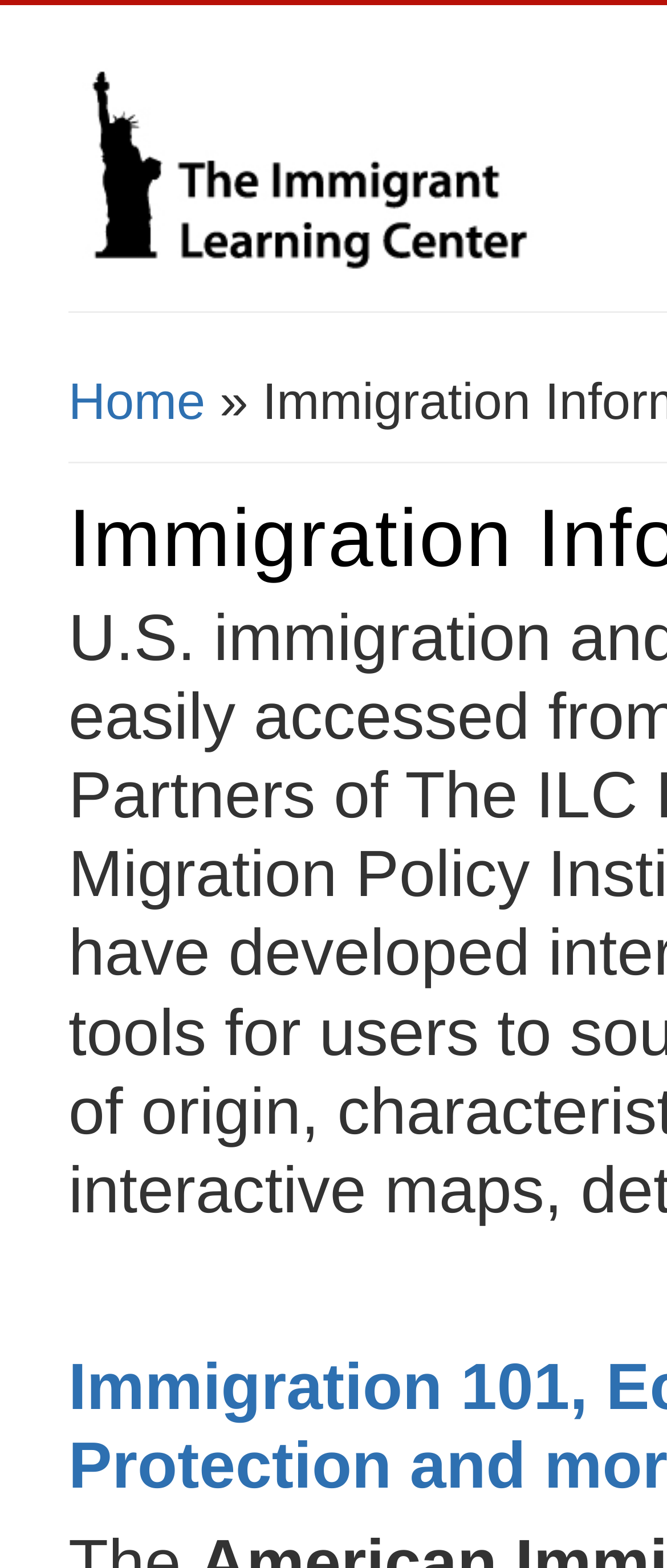Find the bounding box coordinates for the HTML element specified by: "title="Home"".

[0.103, 0.178, 0.826, 0.195]